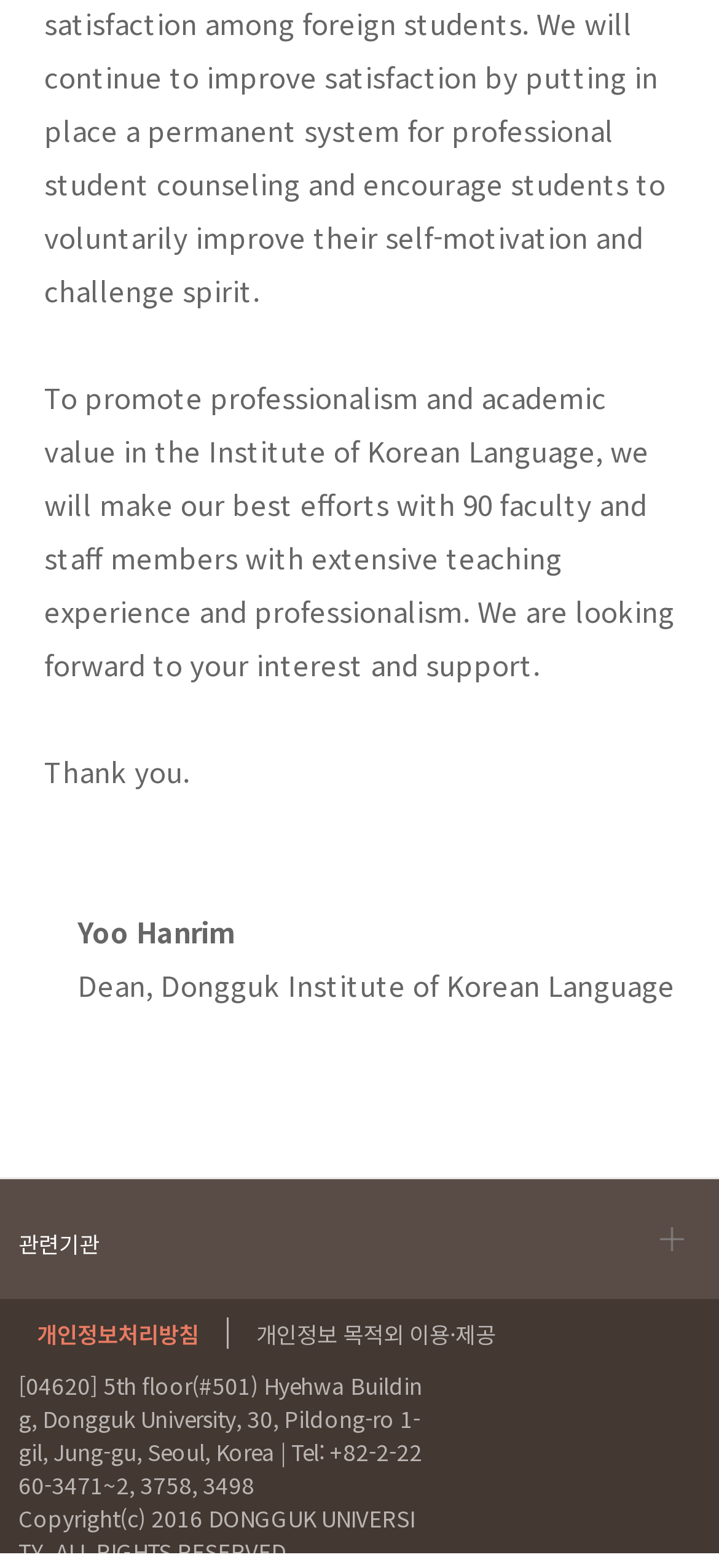Who is the dean of Dongguk Institute of Korean Language?
Please provide a comprehensive answer based on the information in the image.

The webpage contains a static text element with the name 'Yoo Hanrim' followed by the title 'Dean, Dongguk Institute of Korean Language', indicating that Yoo Hanrim is the dean of the institute.